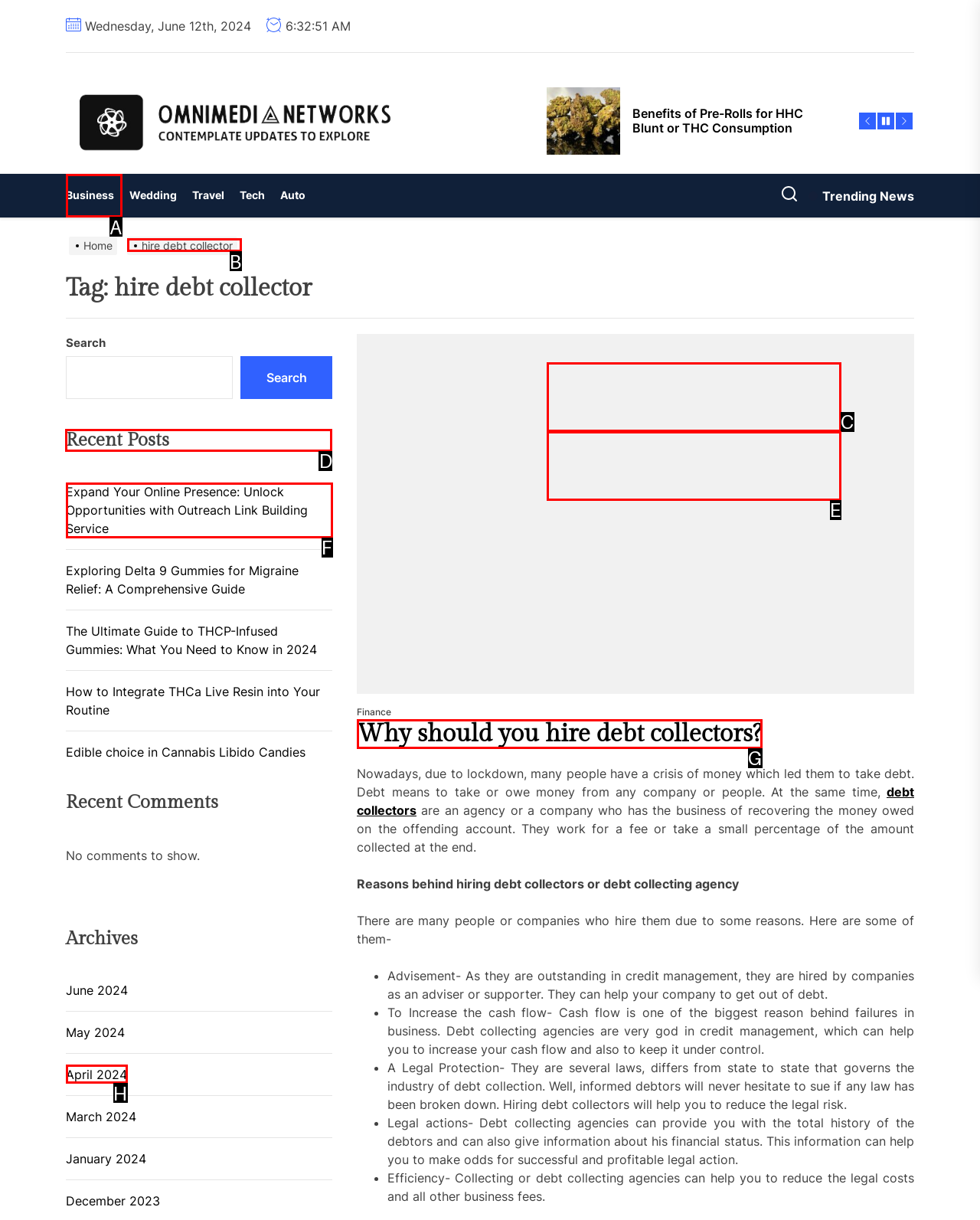Identify the HTML element you need to click to achieve the task: View the 'Recent Posts'. Respond with the corresponding letter of the option.

D